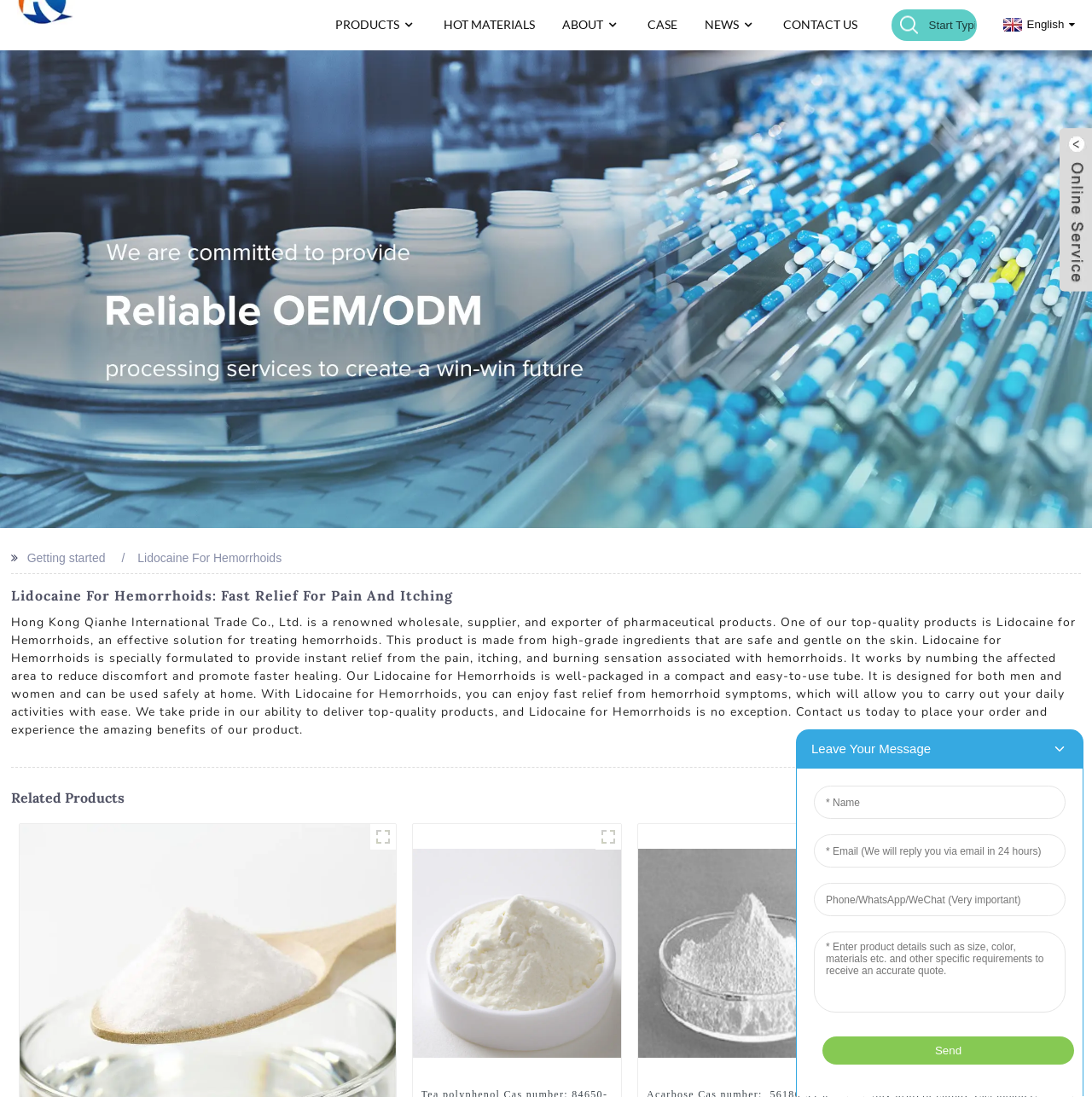Identify the bounding box coordinates for the region of the element that should be clicked to carry out the instruction: "Search for something". The bounding box coordinates should be four float numbers between 0 and 1, i.e., [left, top, right, bottom].

[0.816, 0.009, 0.894, 0.037]